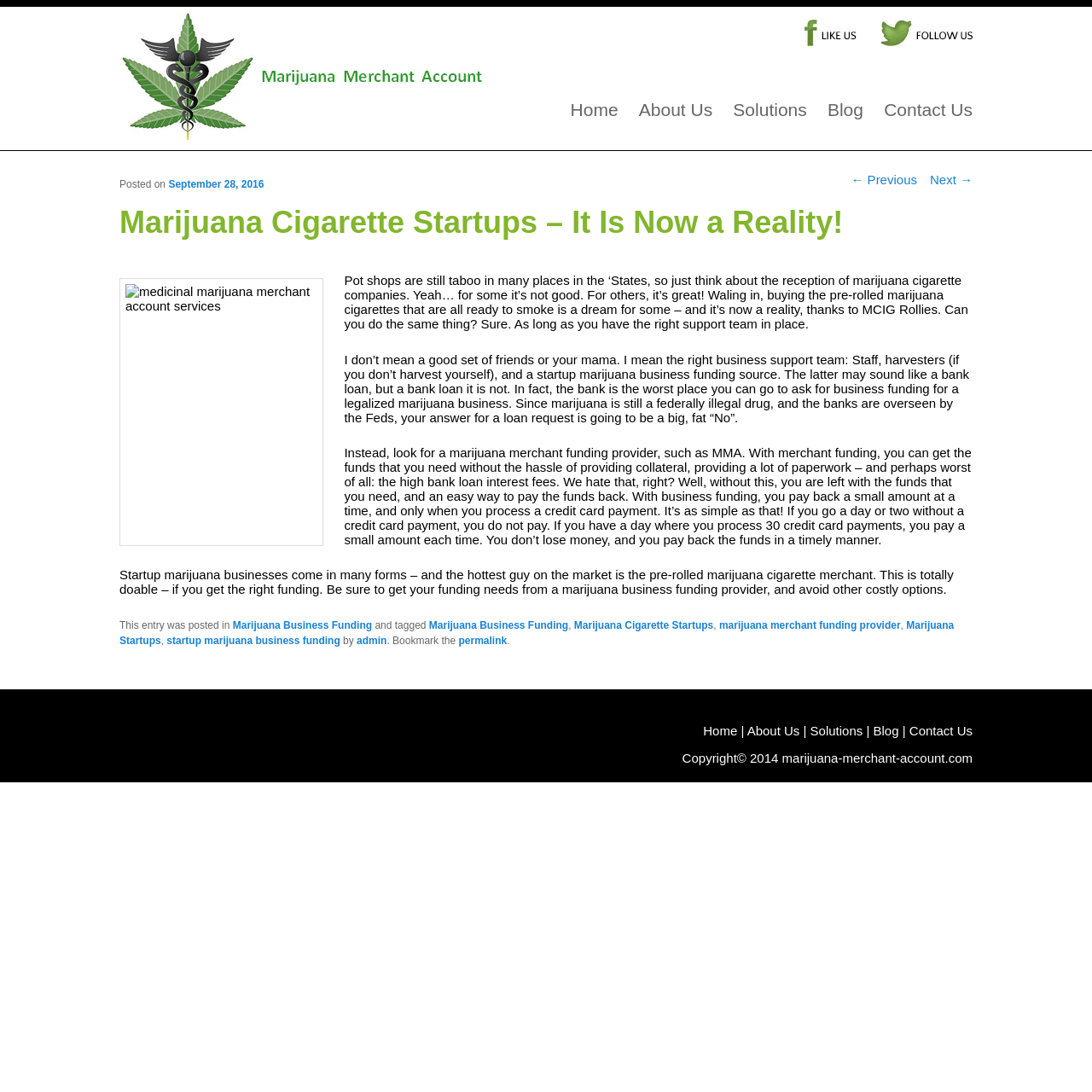Provide a one-word or brief phrase answer to the question:
What is the copyright year of the website?

2014